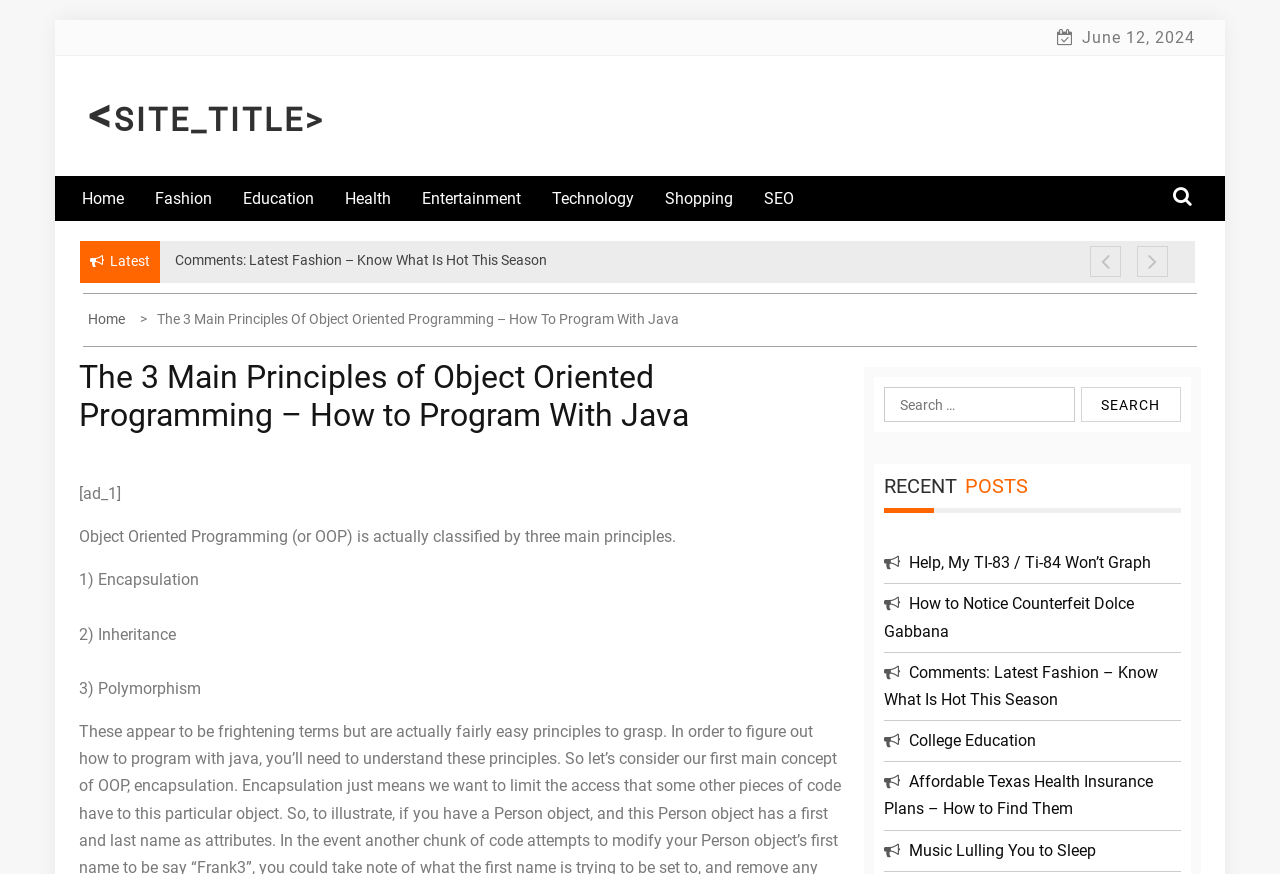What is the date displayed on the webpage?
Please provide a single word or phrase as the answer based on the screenshot.

June 12, 2024